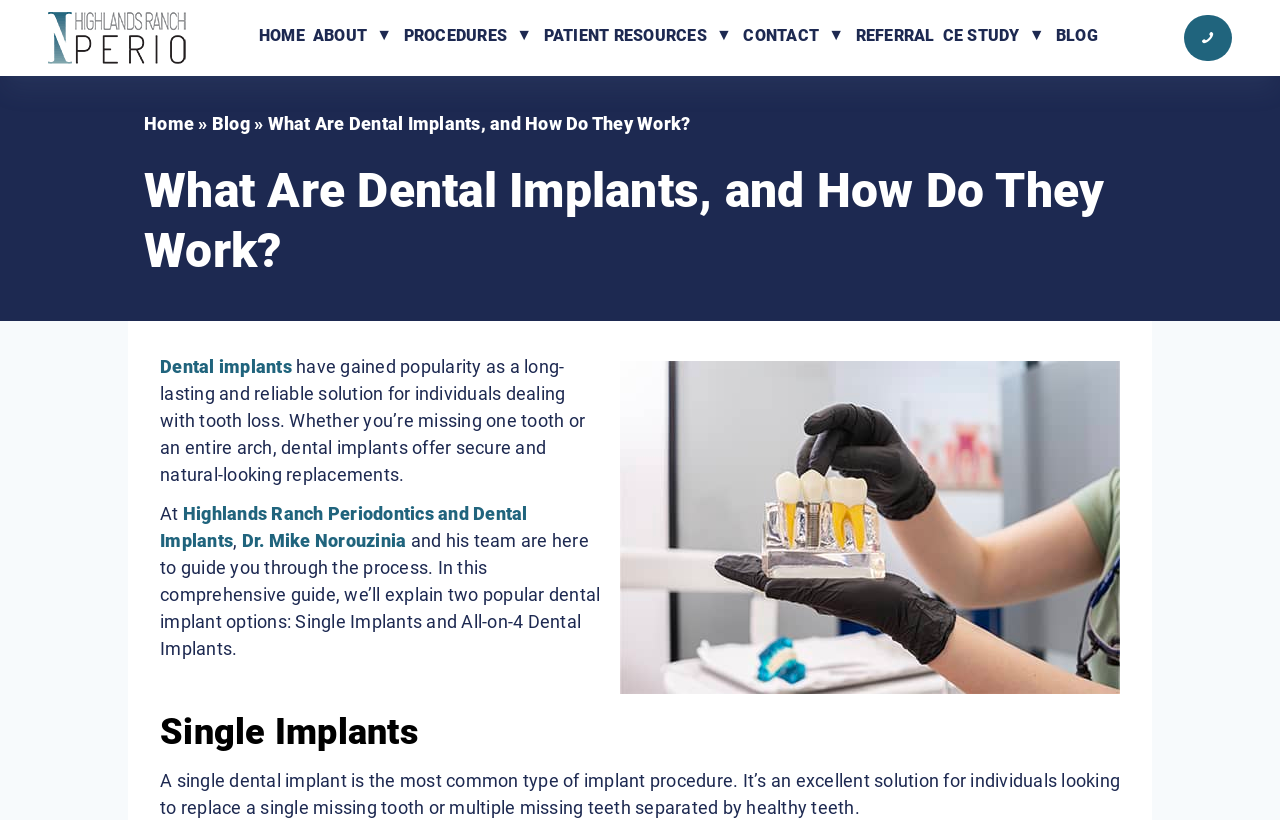Provide the bounding box coordinates for the specified HTML element described in this description: "CE Study". The coordinates should be four float numbers ranging from 0 to 1, in the format [left, top, right, bottom].

[0.733, 0.02, 0.822, 0.068]